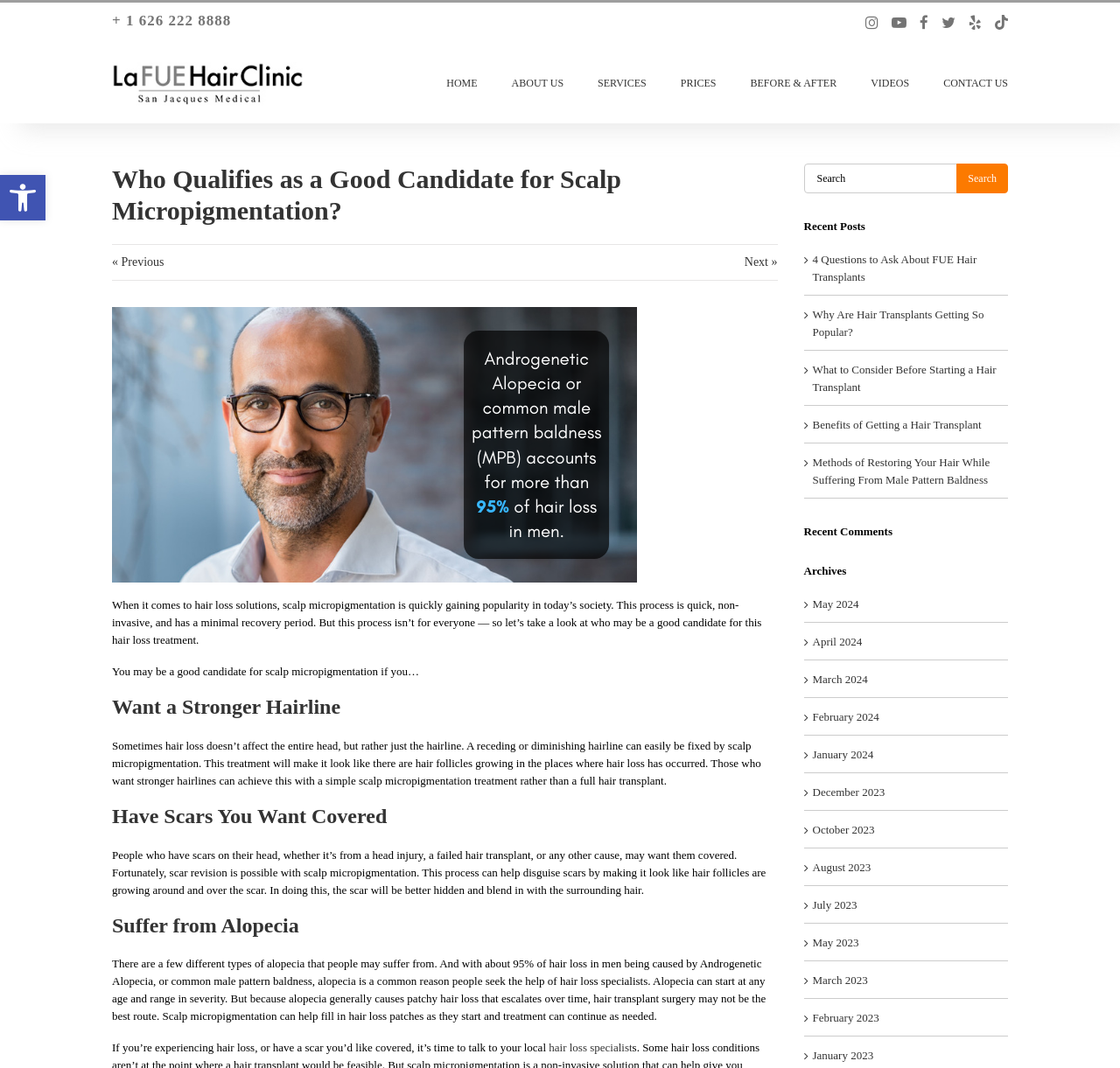Please find the bounding box coordinates of the element that needs to be clicked to perform the following instruction: "Visit Diotima Institute's homepage". The bounding box coordinates should be four float numbers between 0 and 1, represented as [left, top, right, bottom].

None